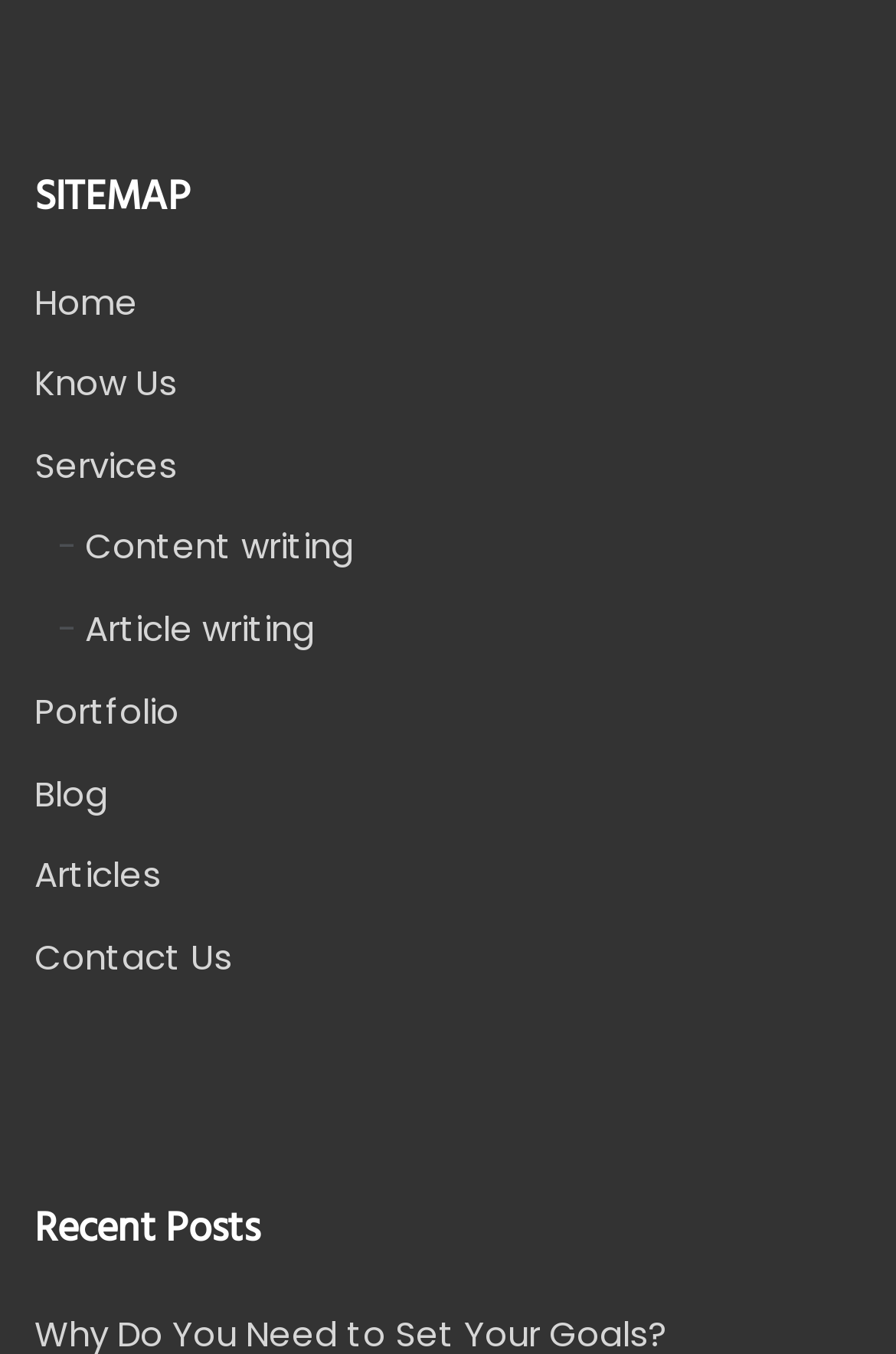Please find the bounding box coordinates of the section that needs to be clicked to achieve this instruction: "go to home page".

[0.038, 0.205, 0.154, 0.24]